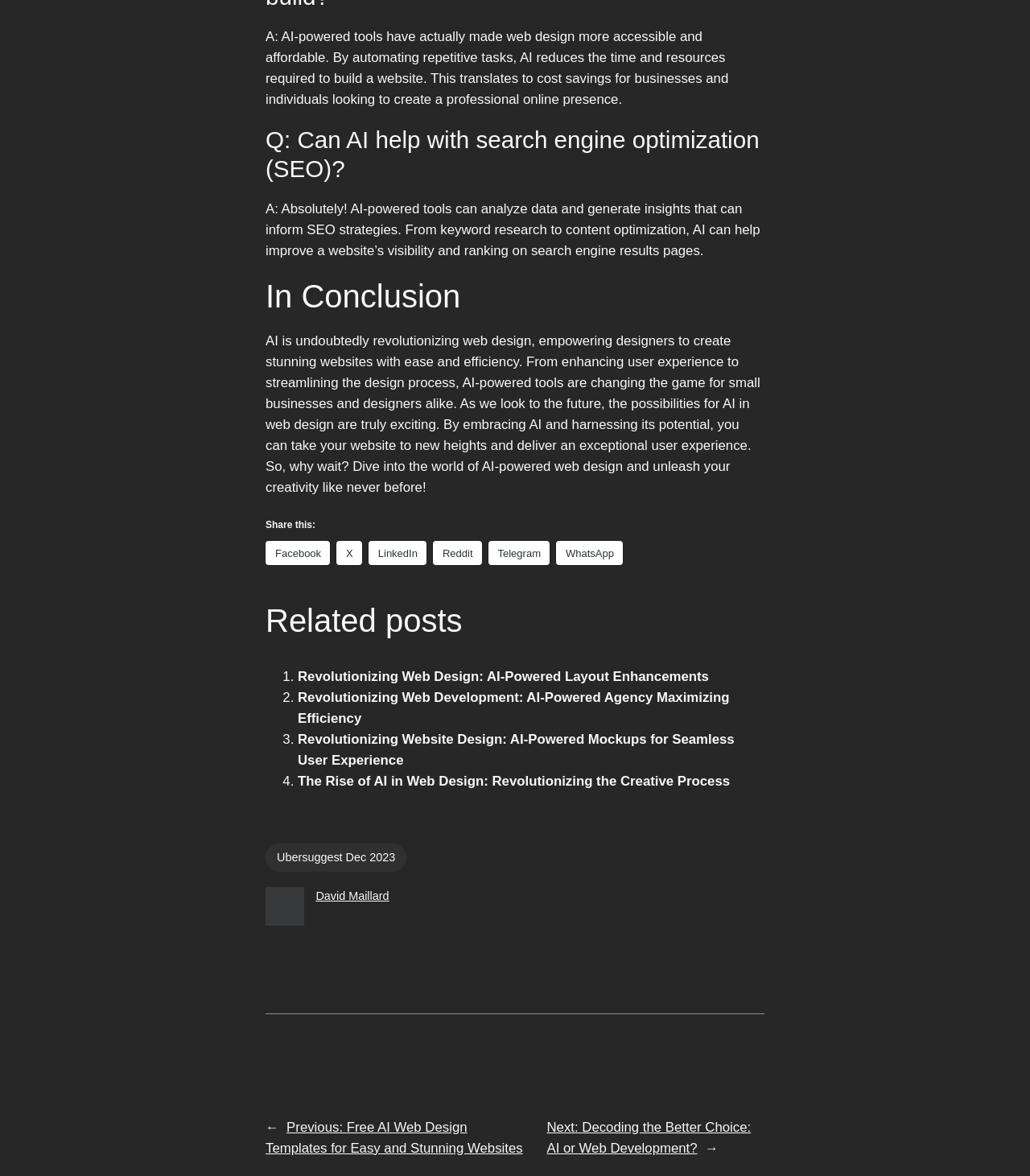What is the title of the first related post?
Based on the image, provide a one-word or brief-phrase response.

Revolutionizing Web Design: AI-Powered Layout Enhancements